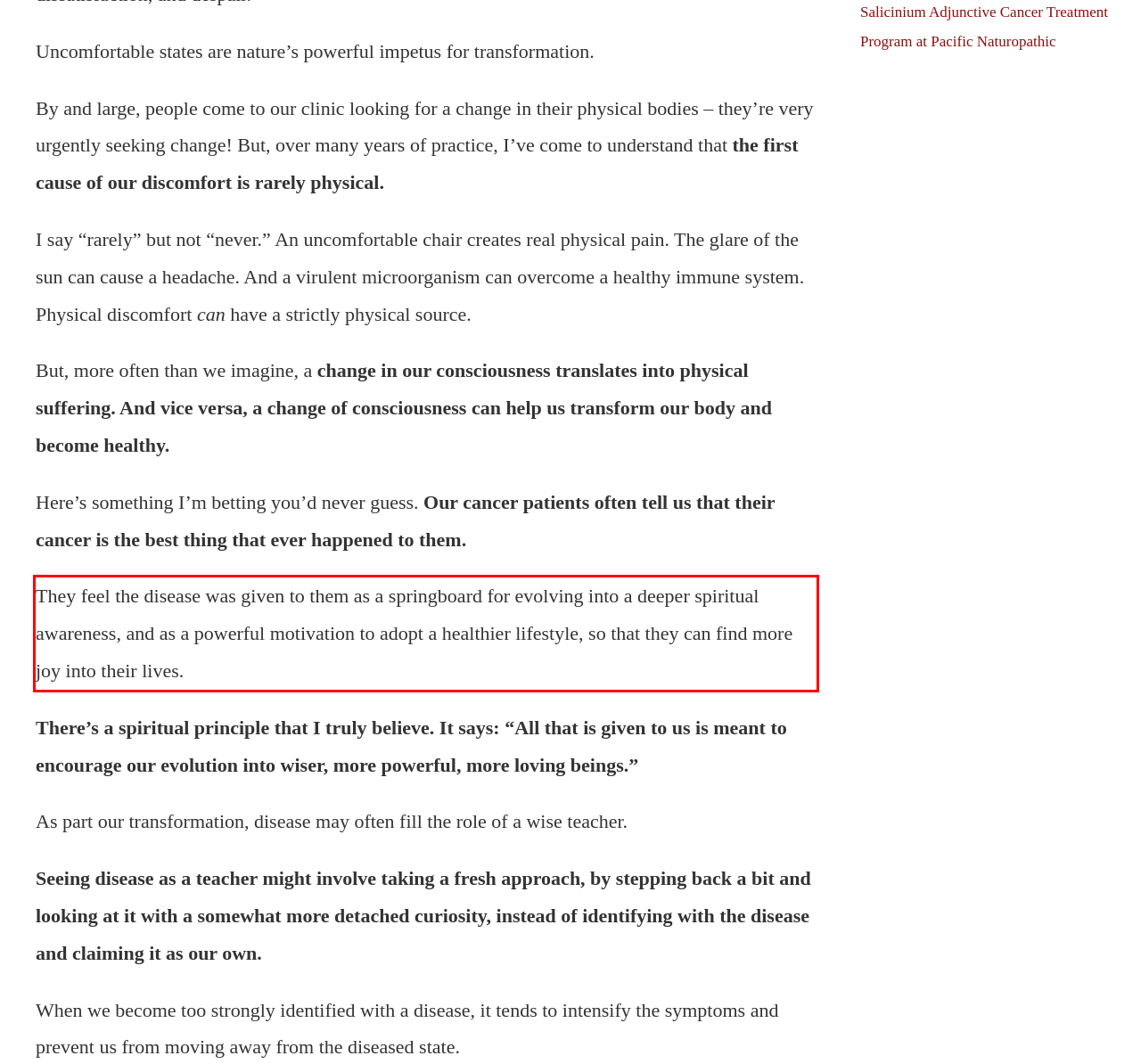Within the provided webpage screenshot, find the red rectangle bounding box and perform OCR to obtain the text content.

They feel the disease was given to them as a springboard for evolving into a deeper spiritual awareness, and as a powerful motivation to adopt a healthier lifestyle, so that they can find more joy into their lives.